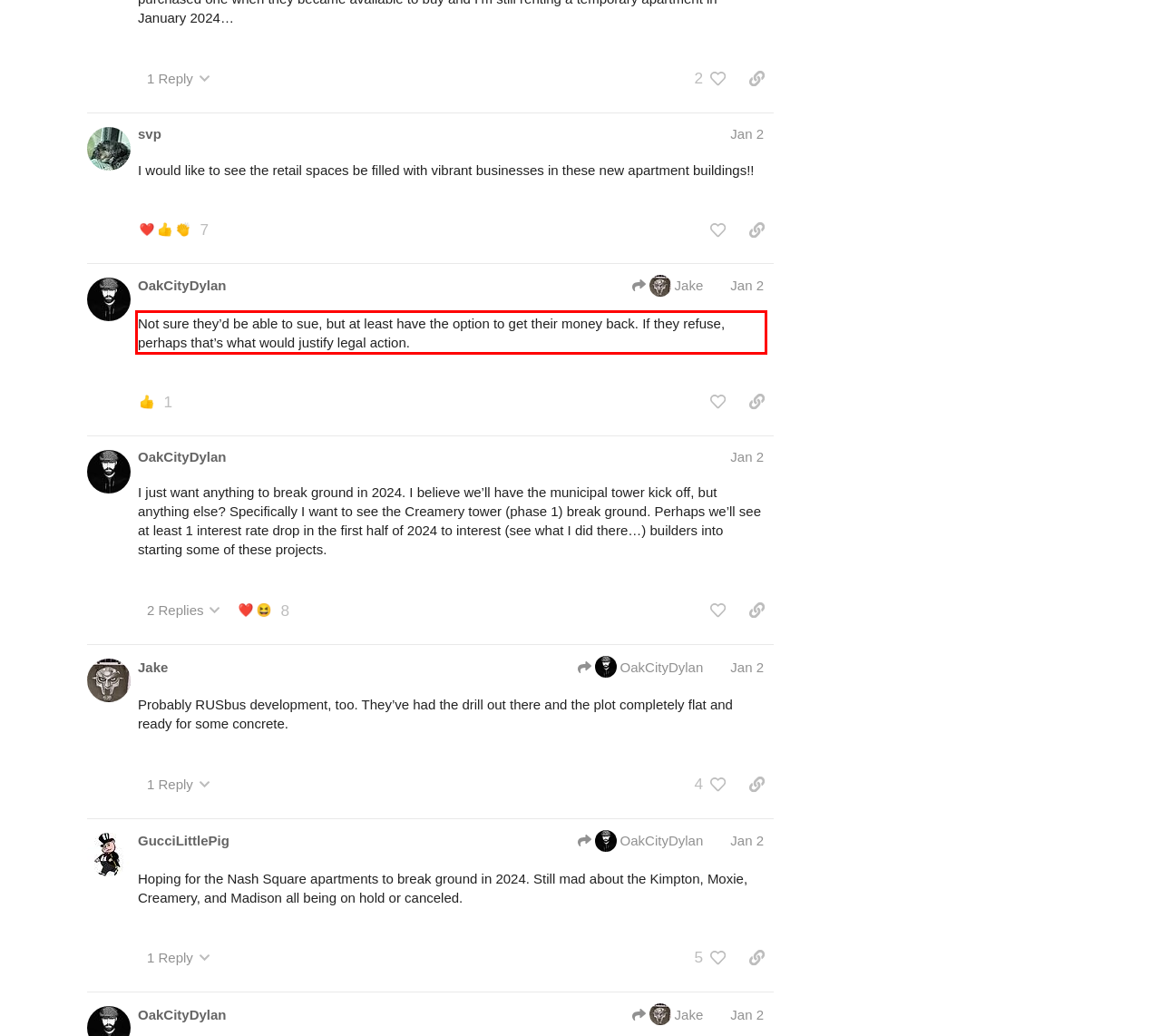Given the screenshot of a webpage, identify the red rectangle bounding box and recognize the text content inside it, generating the extracted text.

Not sure they’d be able to sue, but at least have the option to get their money back. If they refuse, perhaps that’s what would justify legal action.